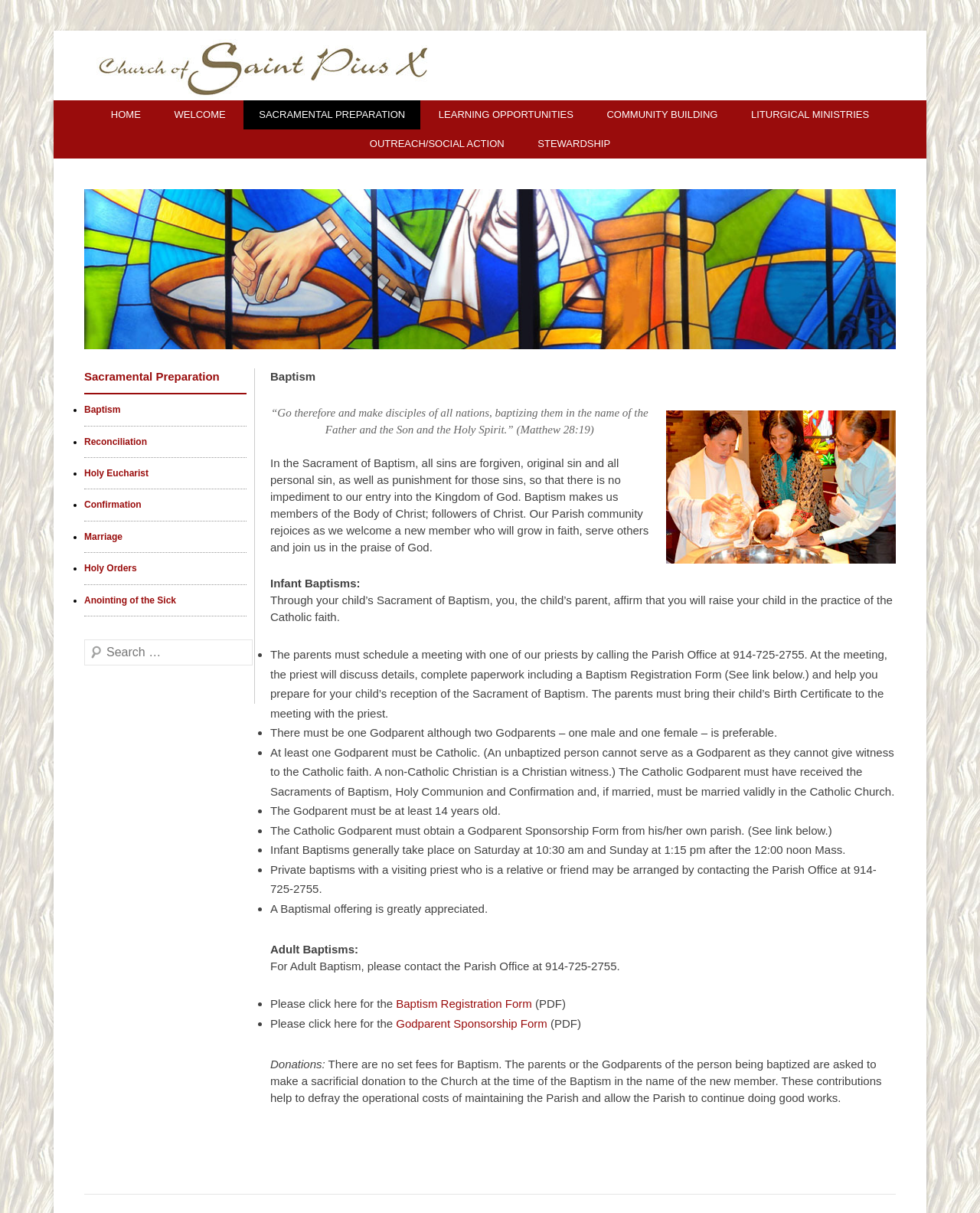Determine the bounding box coordinates of the clickable region to carry out the instruction: "Click the 'Baptism Registration Form' link".

[0.404, 0.822, 0.543, 0.833]